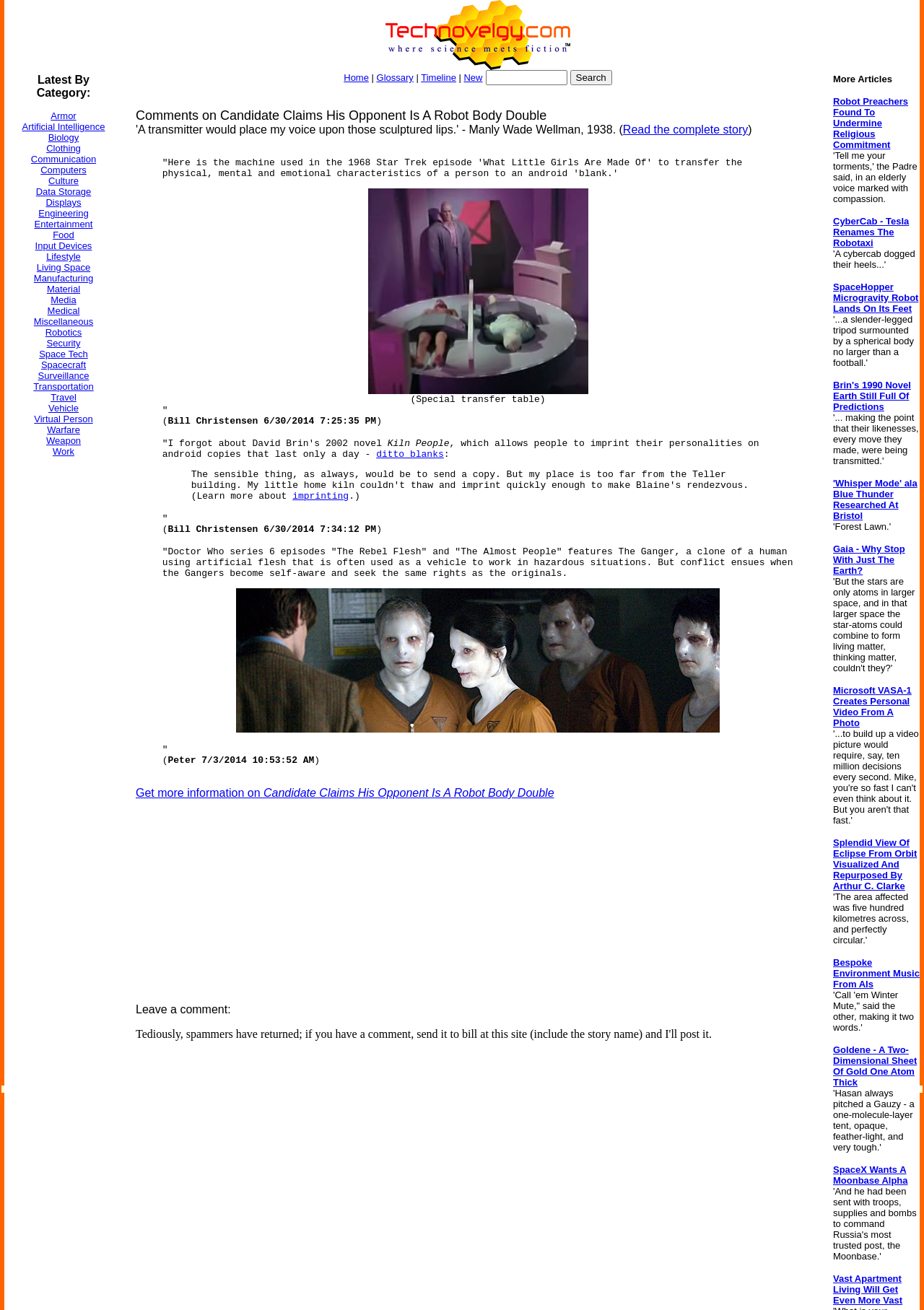Please answer the following question as detailed as possible based on the image: 
What is the topic of the webpage?

Based on the webpage content, it appears that the topic is about a candidate claiming their opponent is a robot body double, and there are various comments and discussions related to this topic.